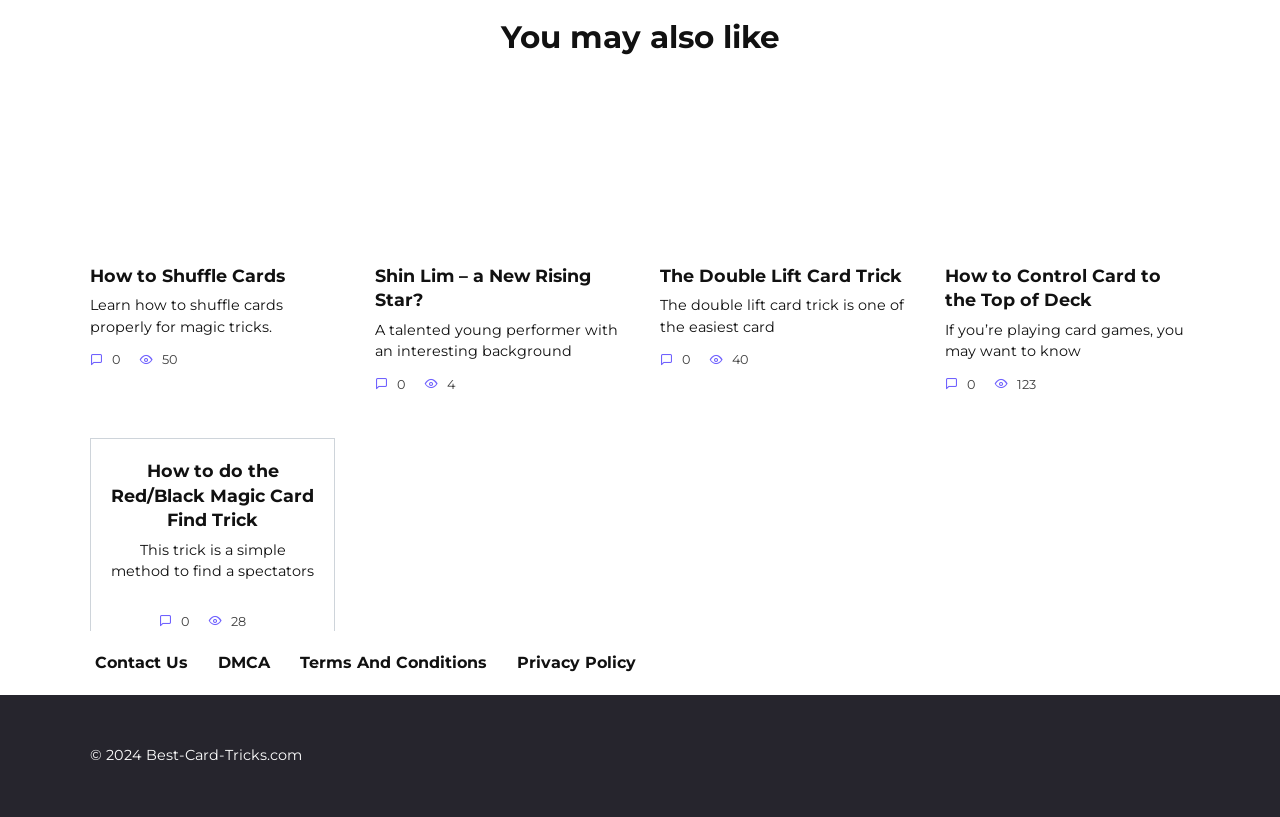Highlight the bounding box coordinates of the element that should be clicked to carry out the following instruction: "Learn 'How to Control Card to the Top of Deck'". The coordinates must be given as four float numbers ranging from 0 to 1, i.e., [left, top, right, bottom].

[0.738, 0.322, 0.907, 0.382]